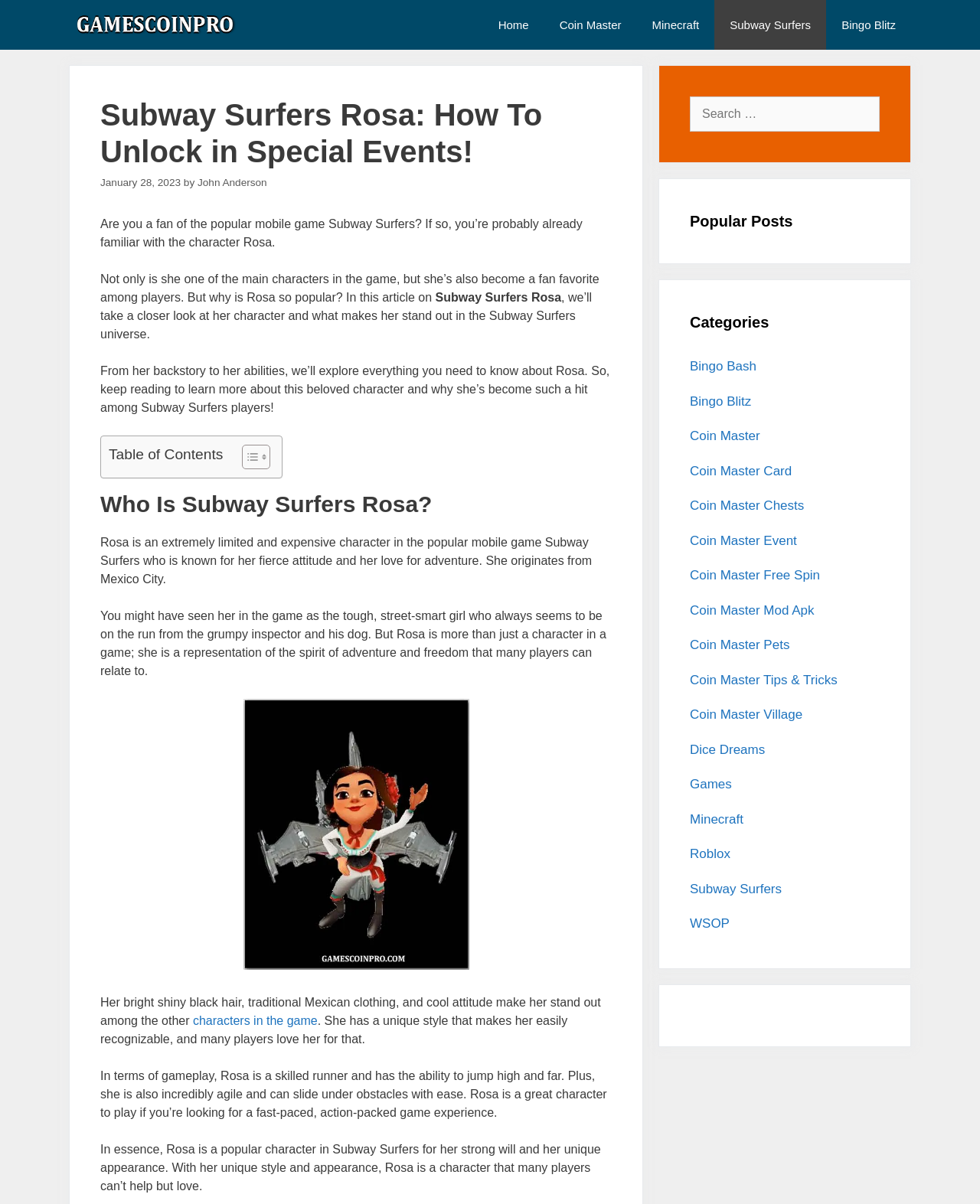Articulate a complete and detailed caption of the webpage elements.

This webpage is about Rosa, a character from the popular mobile game Subway Surfers. At the top, there is a navigation bar with links to other websites, including Gamescoinpro, Home, Coin Master, Minecraft, Subway Surfers, and Bingo Blitz. Below the navigation bar, there is a header section with the title "Subway Surfers Rosa: How To Unlock in Special Events!" and a time stamp indicating when the article was published.

The main content of the webpage is divided into sections. The first section introduces Rosa, describing her as a fierce and adventurous character from Mexico City. There is a large image of Rosa in the middle of the section. The text explains that Rosa is a popular character among players due to her unique style and abilities.

The next section is titled "Who Is Subway Surfers Rosa?" and provides more information about Rosa's character, including her backstory and abilities. There is another image of Rosa in this section.

To the right of the main content, there are three complementary sections. The first section has a search box where users can search for specific topics. The second section lists popular posts, and the third section displays categories with links to other articles, including Bingo Bash, Coin Master, Minecraft, and Subway Surfers.

Overall, the webpage is dedicated to providing information about Rosa, a character from Subway Surfers, and offers additional resources and links to related topics.